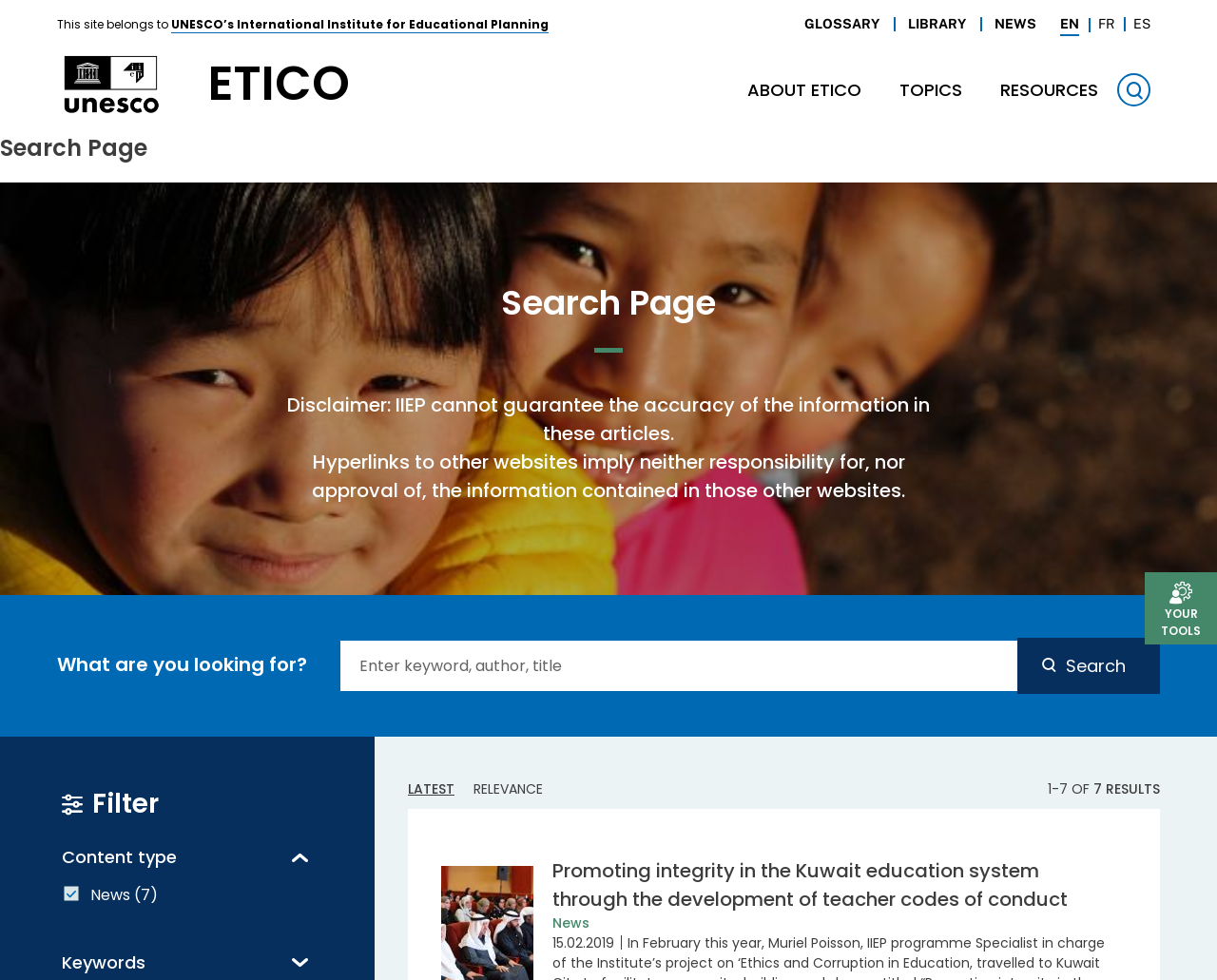Predict the bounding box coordinates of the area that should be clicked to accomplish the following instruction: "Go to the home page". The bounding box coordinates should consist of four float numbers between 0 and 1, i.e., [left, top, right, bottom].

[0.155, 0.049, 0.288, 0.122]